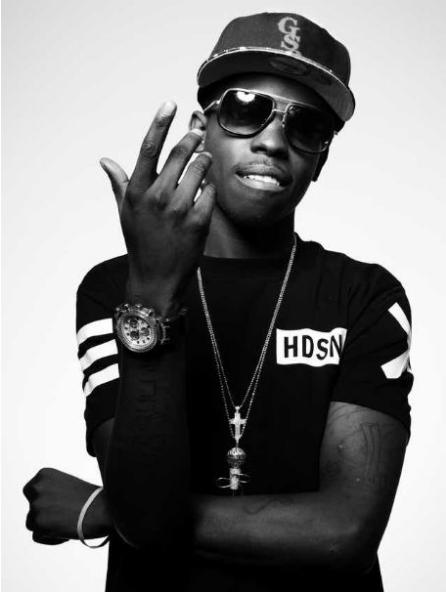Use the information in the screenshot to answer the question comprehensively: What is Bobby Shmurda's profession?

The caption introduces Bobby Shmurda as 'an influential rapper', clearly stating his profession as a rapper.